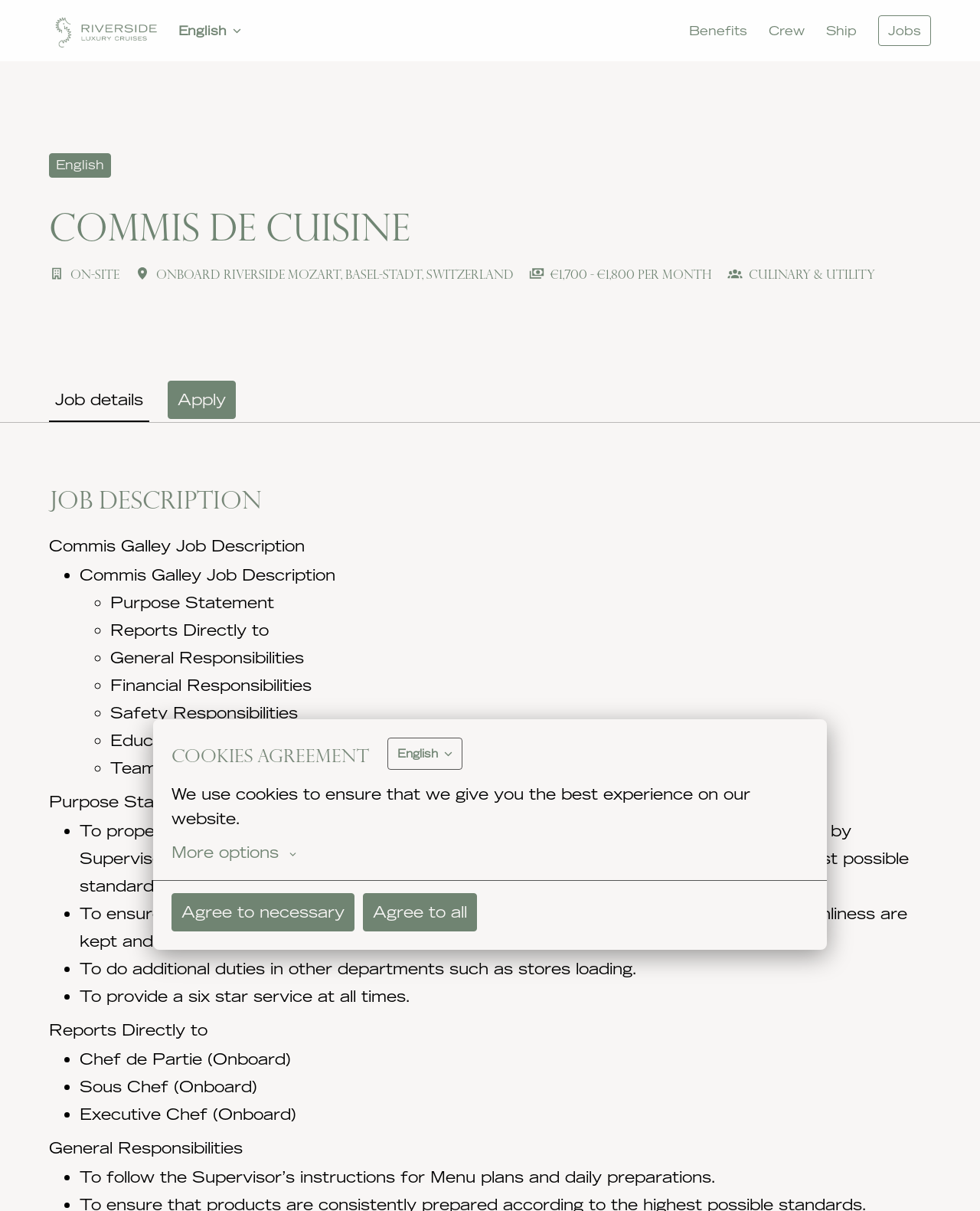Determine the bounding box for the UI element that matches this description: "Agree to necessary".

[0.175, 0.738, 0.362, 0.769]